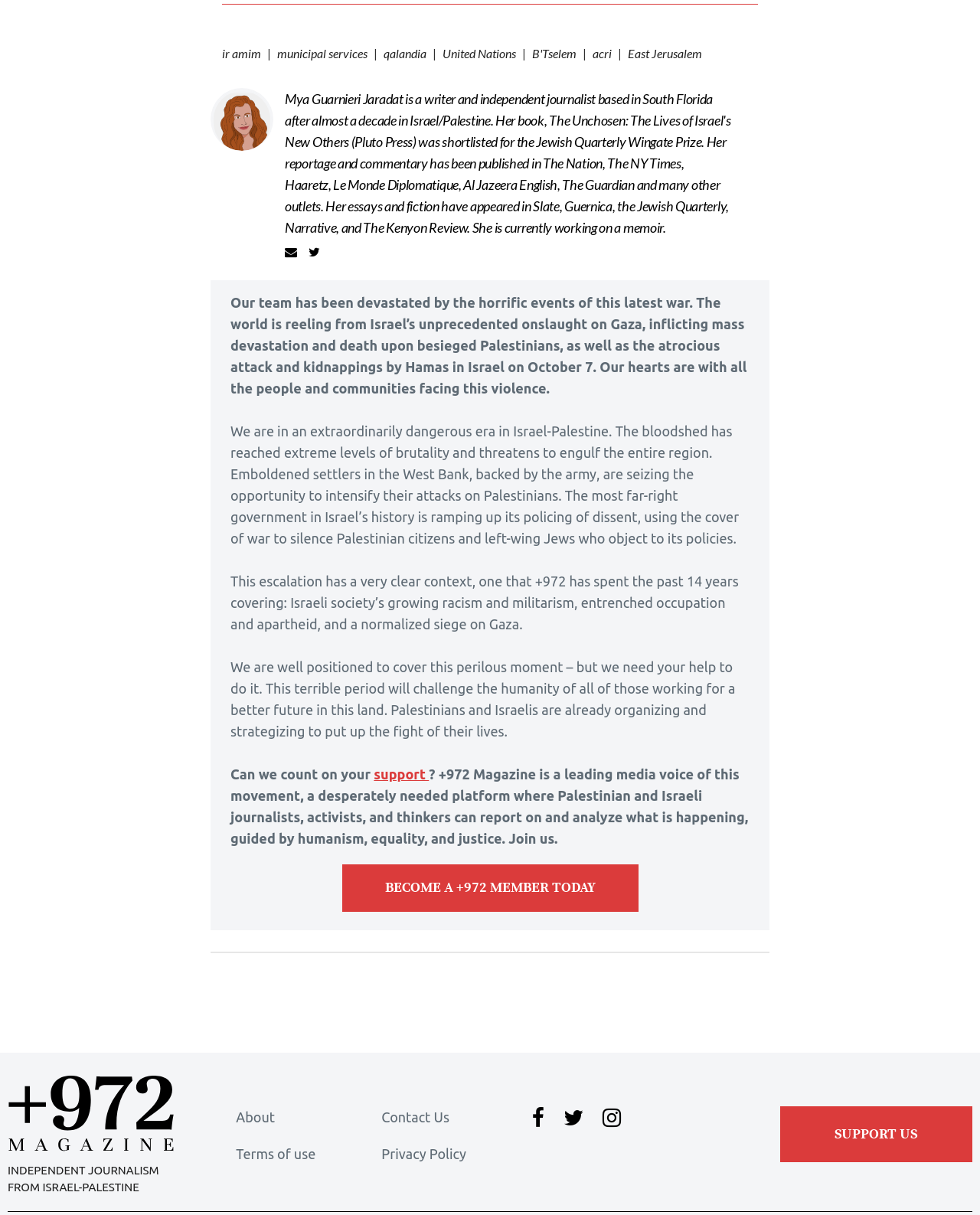Please answer the following question as detailed as possible based on the image: 
What is the name of the magazine?

The name of the magazine can be found at the top of the webpage, where it says '+972 Magazine' with an image next to it. This is likely the title of the magazine, which is a leading media voice in the Israel-Palestine region.